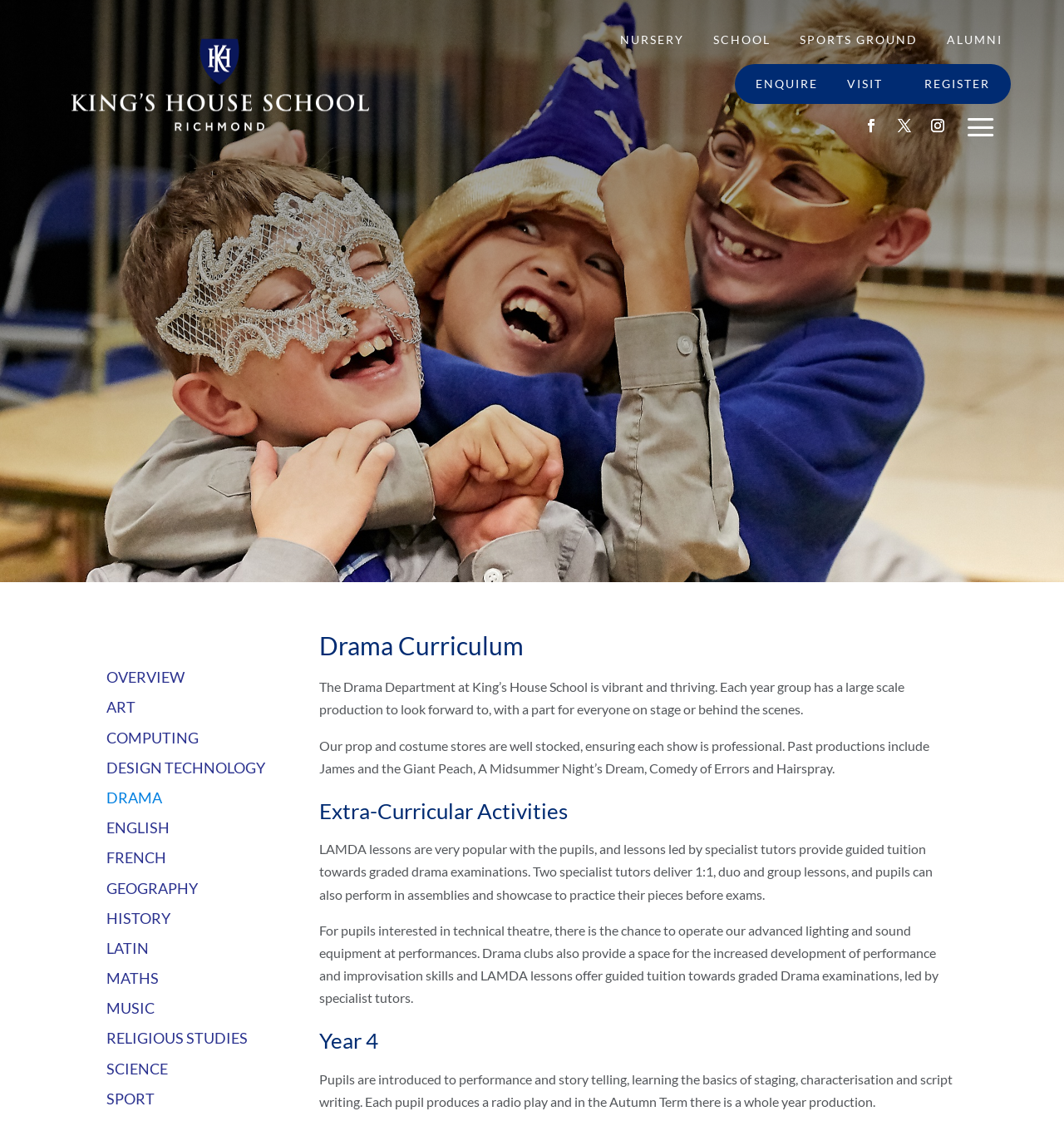Generate a thorough explanation of the webpage's elements.

The webpage is about the Drama curriculum at King's House School, a private school. At the top of the page, there are several links to different sections of the school's website, including "NURSERY", "SCHOOL", "SPORTS GROUND", "ALUMNI", "ENQUIRE", "VISIT", and "REGISTER". Below these links, there is a logo of the school, accompanied by a small image.

On the left side of the page, there is a menu with links to various subjects, including "OVERVIEW", "ART", "COMPUTING", "DESIGN TECHNOLOGY", "DRAMA", "ENGLISH", "FRENCH", "GEOGRAPHY", "HISTORY", "LATIN", "MATHS", "MUSIC", "RELIGIOUS STUDIES", "SCIENCE", and "SPORT".

The main content of the page is divided into three sections. The first section, headed "Drama Curriculum", describes the drama department at King's House School, mentioning that each year group has a large-scale production to look forward to, with a part for everyone on stage or behind the scenes. The department's prop and costume stores are well-stocked, ensuring professional productions.

The second section, headed "Extra-Curricular Activities", discusses the LAMDA lessons offered at the school, which provide guided tuition towards graded drama examinations. It also mentions the opportunity for pupils to operate advanced lighting and sound equipment at performances and to develop their performance and improvisation skills through drama clubs.

The third section, headed "Year 4", describes the drama curriculum for Year 4 pupils, who are introduced to performance and storytelling, learning the basics of staging, characterisation, and script writing. Each pupil produces a radio play, and there is a whole-year production in the Autumn Term.

There are a total of 15 links to different subjects, 3 headings, and 5 blocks of text on the page. The layout is organized, with clear headings and concise text, making it easy to navigate and understand the content.